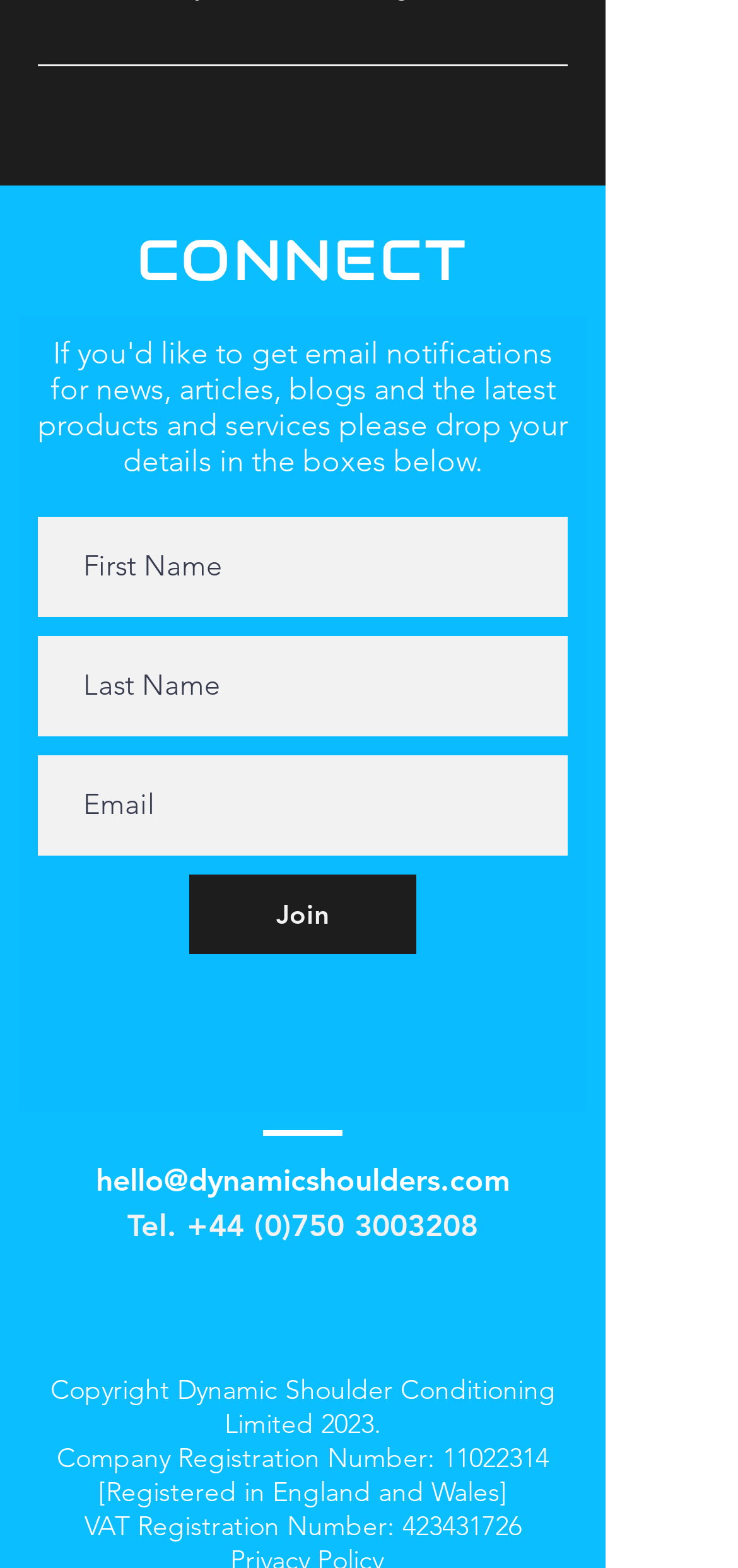Based on the visual content of the image, answer the question thoroughly: What is the purpose of the subscription form?

I read the heading above the subscription form, which states 'If you'd like to get email notifications for news, articles, blogs and the latest products and services please drop your details in the boxes below.' This indicates that the purpose of the form is to subscribe to email notifications.